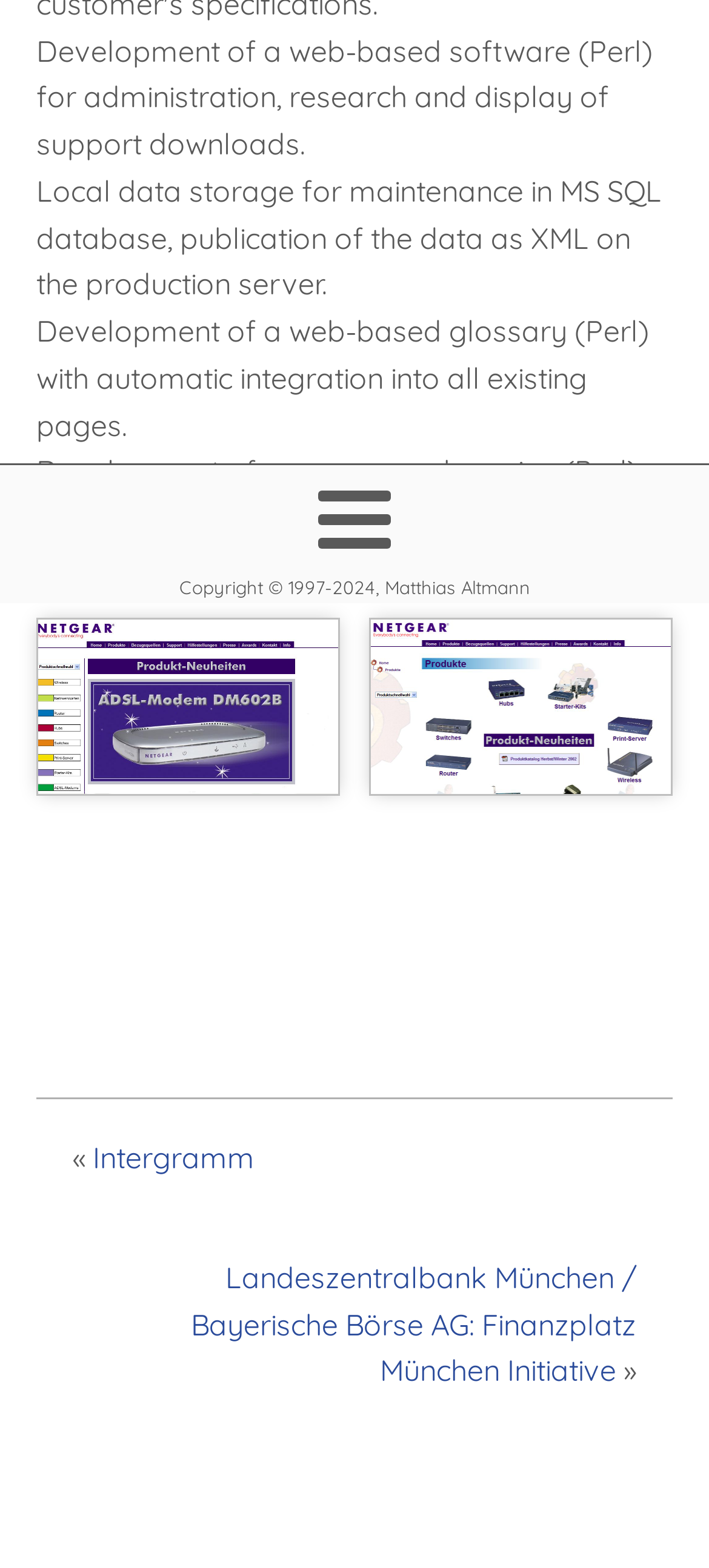Identify the bounding box of the HTML element described here: "Intergramm". Provide the coordinates as four float numbers between 0 and 1: [left, top, right, bottom].

[0.131, 0.727, 0.359, 0.75]